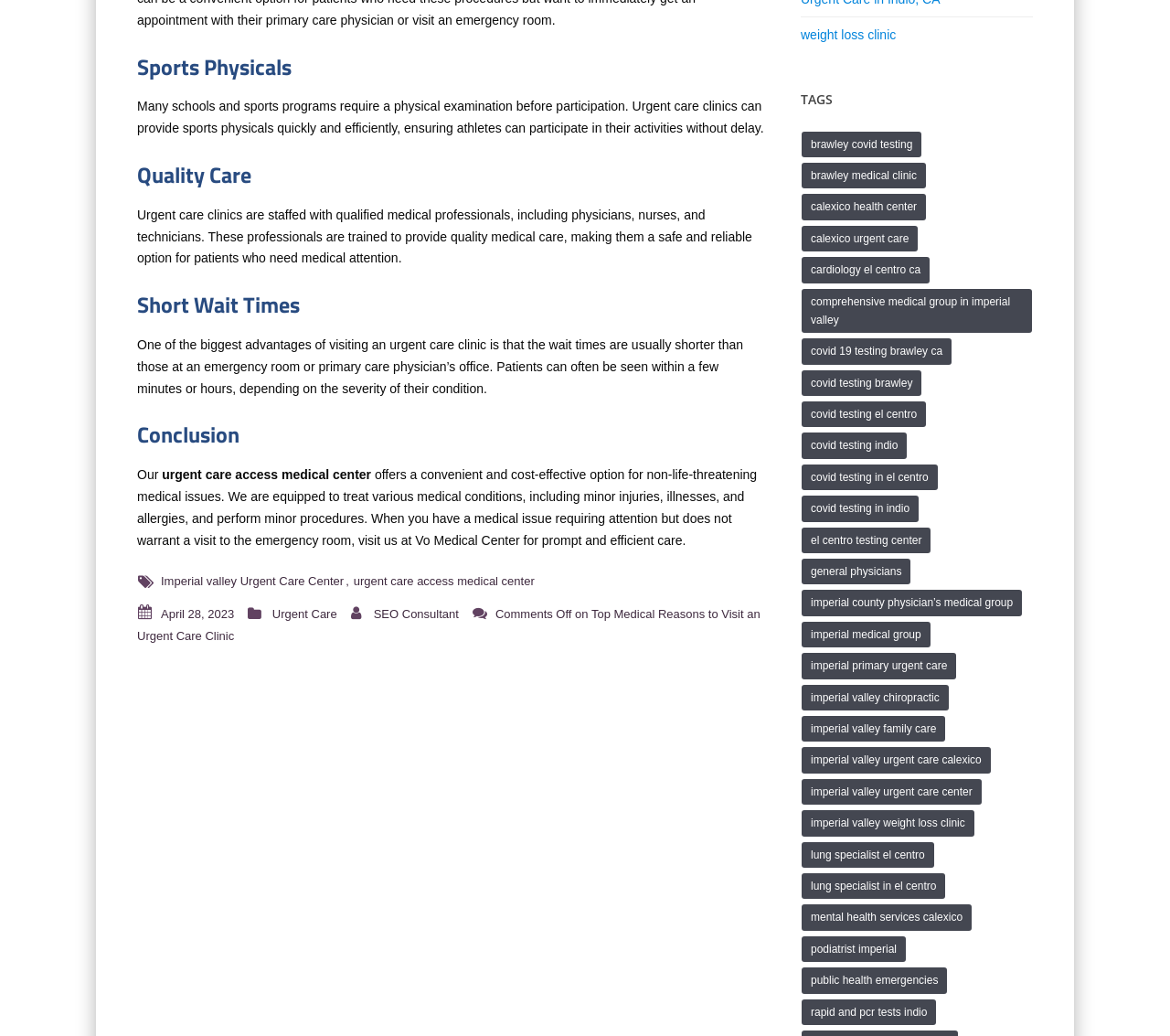What is the date of the latest article or post on this webpage?
Based on the screenshot, answer the question with a single word or phrase.

April 28, 2023